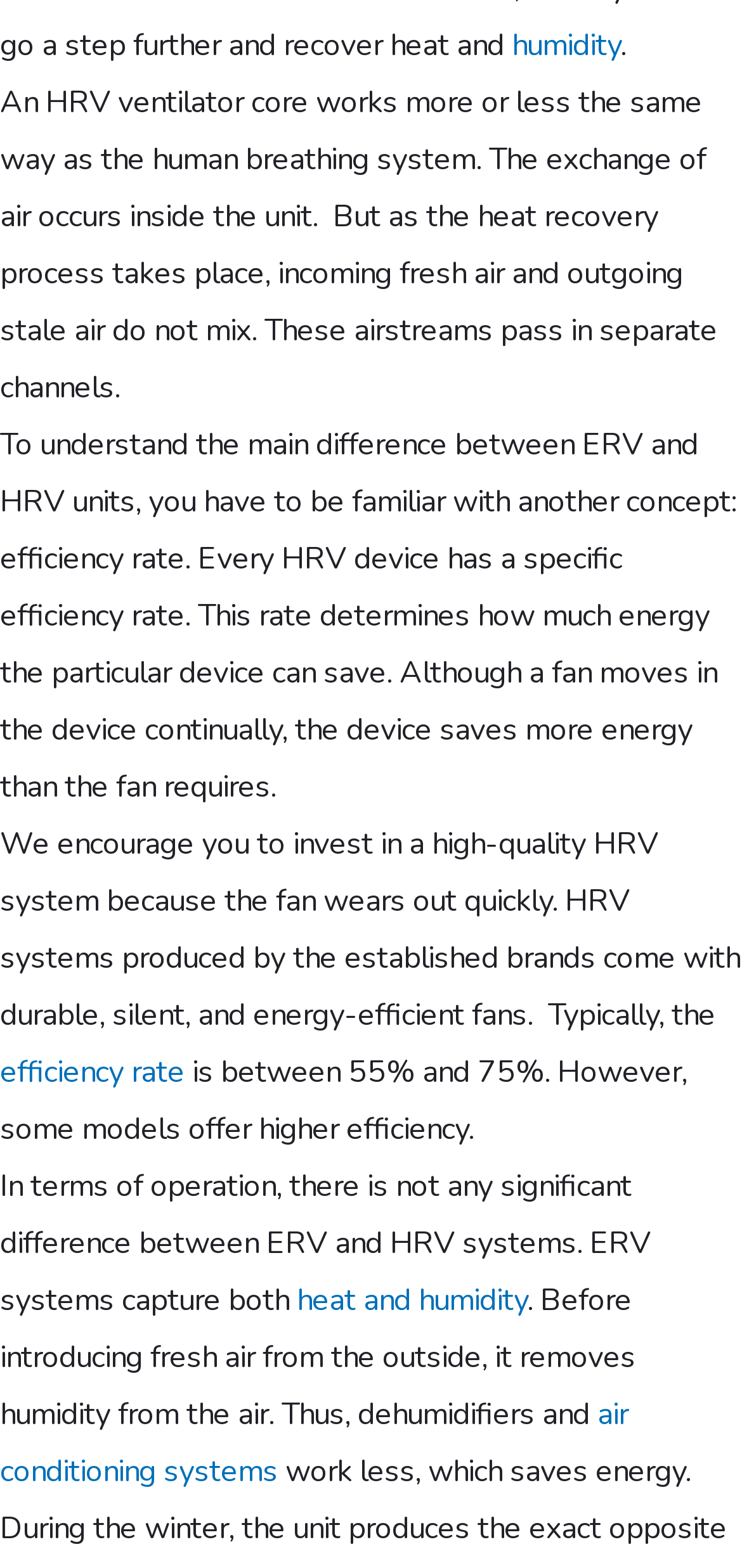What determines how much energy an HRV device can save?
Answer the question in a detailed and comprehensive manner.

The webpage states that every HRV device has a specific efficiency rate, which determines how much energy the particular device can save.